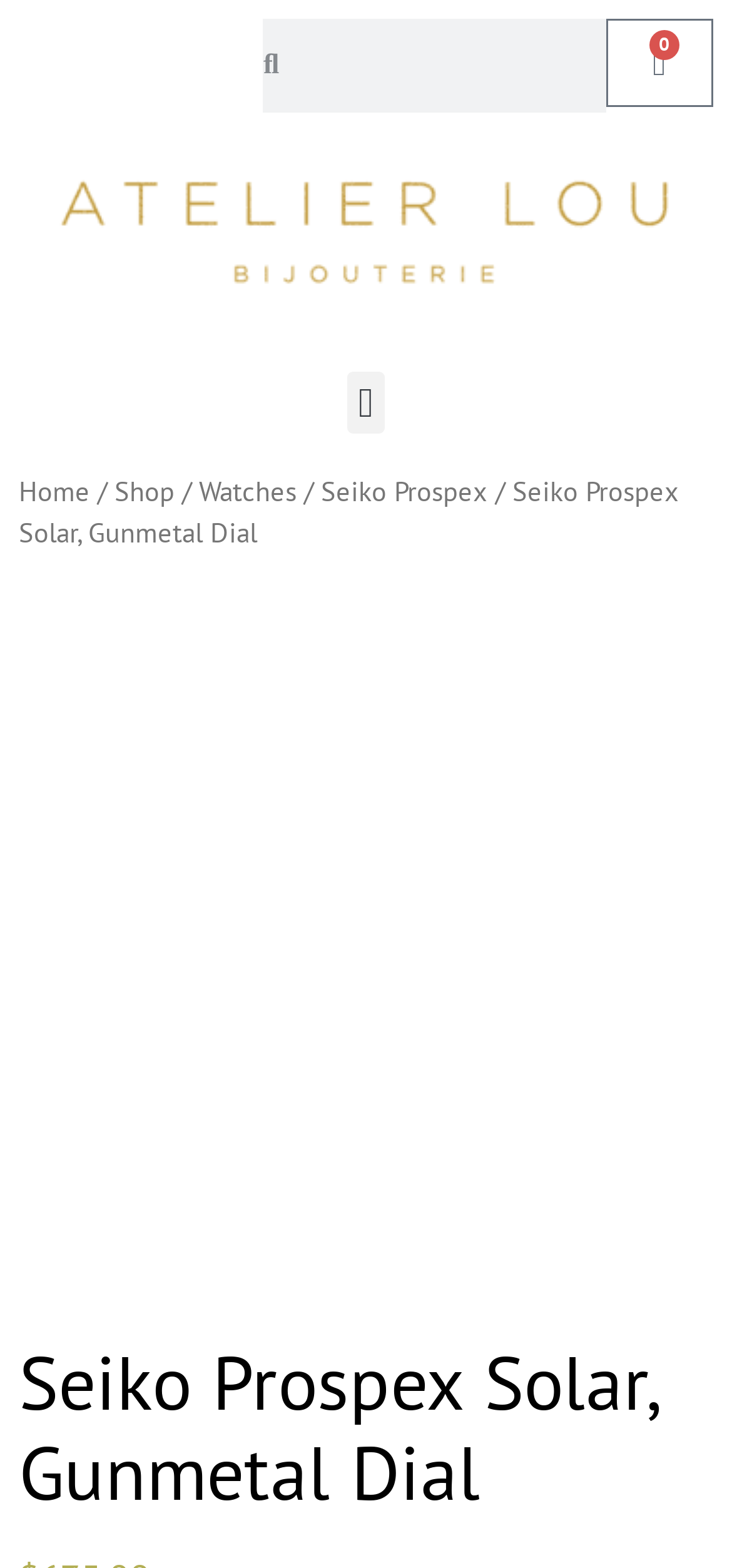Identify the bounding box coordinates of the element to click to follow this instruction: 'Search for a product'. Ensure the coordinates are four float values between 0 and 1, provided as [left, top, right, bottom].

[0.36, 0.012, 0.827, 0.072]